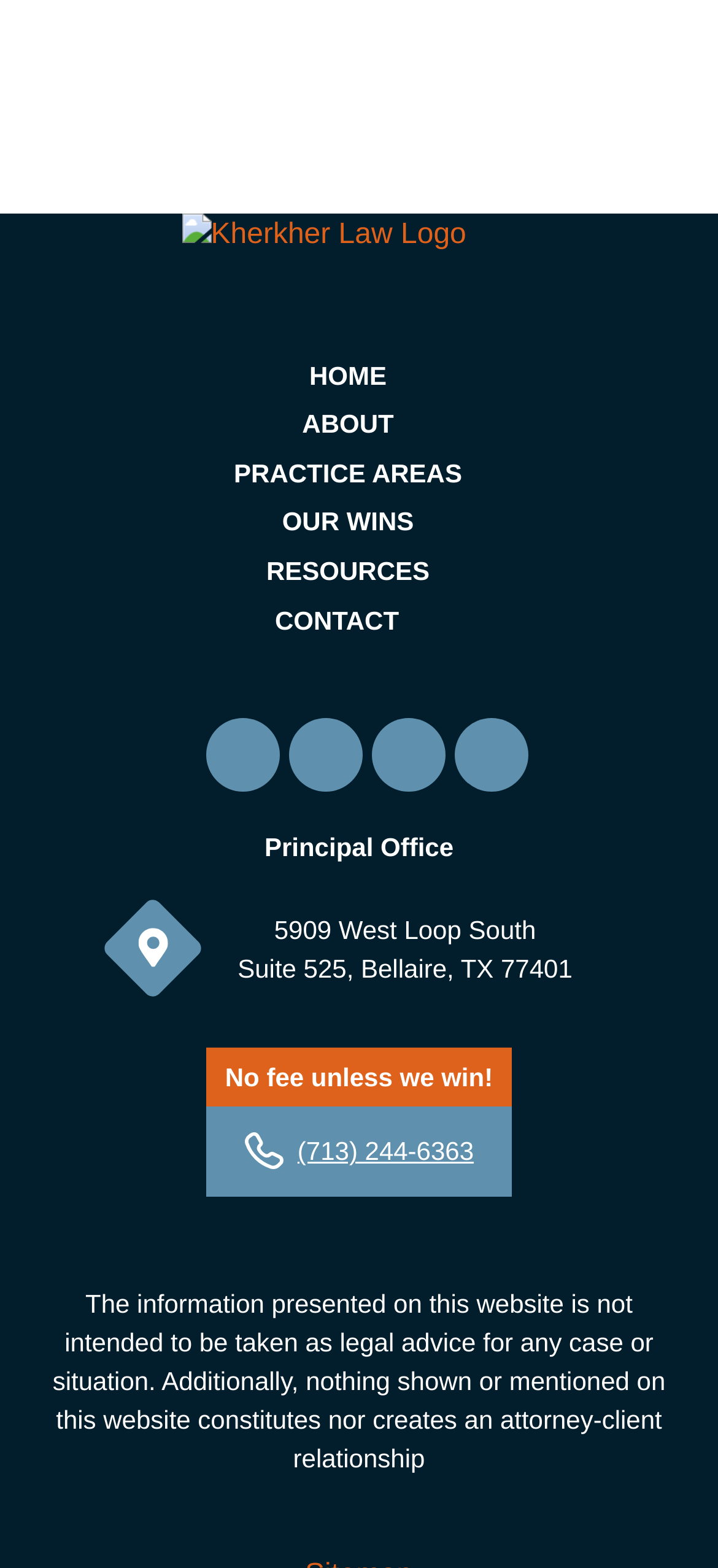What is the phone number to contact?
Using the screenshot, give a one-word or short phrase answer.

(713) 244-6363